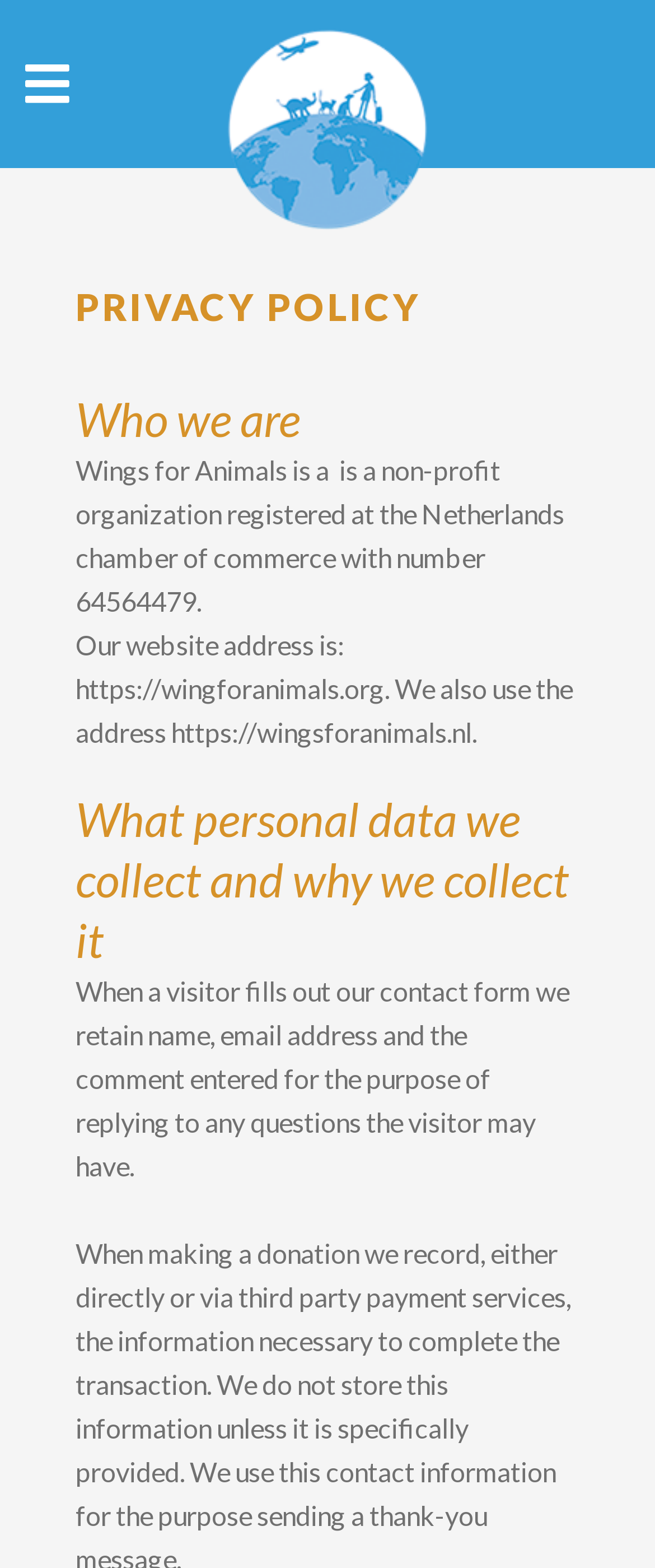What type of organization is Wings for Animals?
Offer a detailed and full explanation in response to the question.

Based on the webpage, it is mentioned in the text 'Wings for Animals is a non-profit organization registered at the Netherlands chamber of commerce with number 64564479.' that Wings for Animals is a non-profit organization.